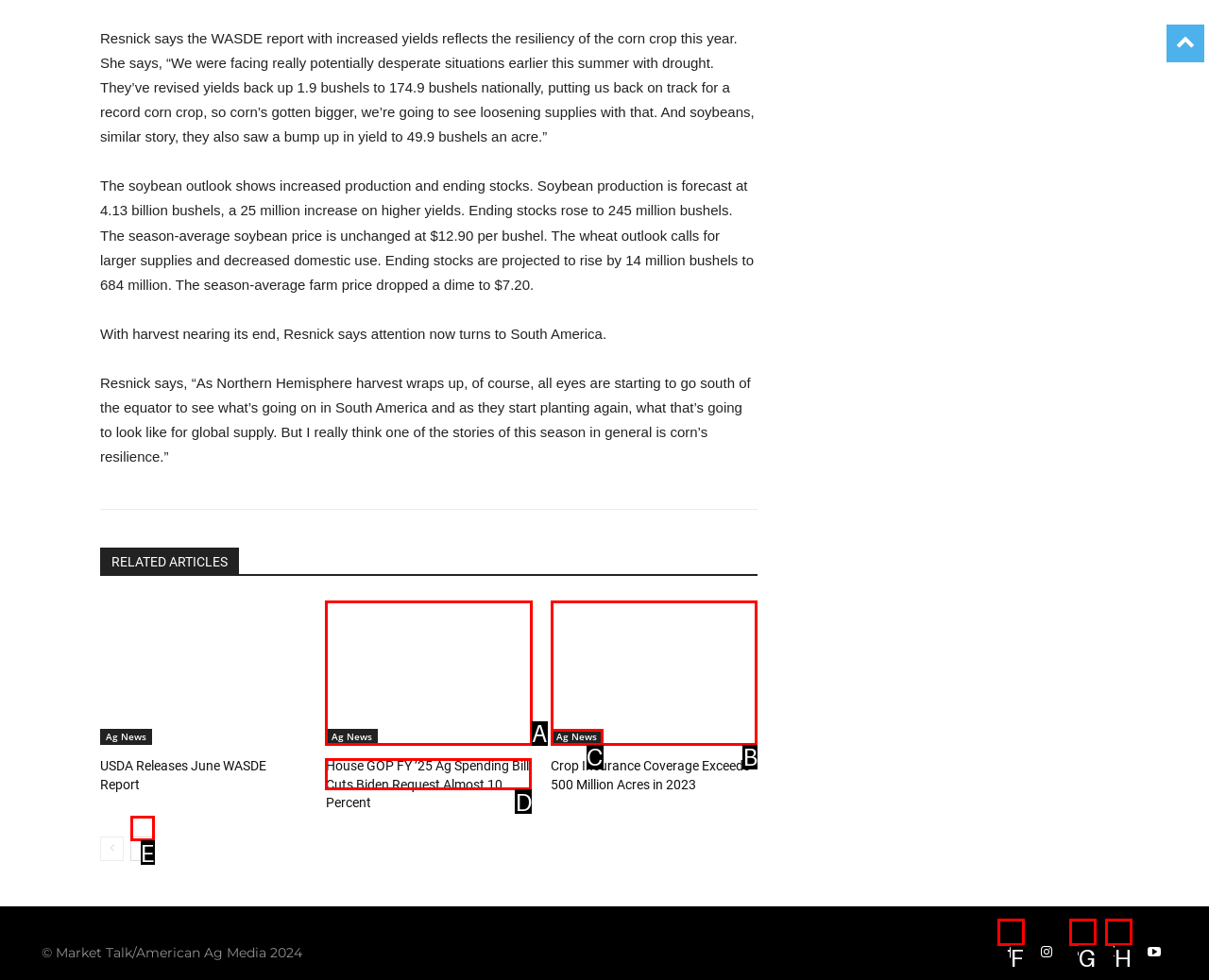For the task: Click on the Facebook icon, tell me the letter of the option you should click. Answer with the letter alone.

F